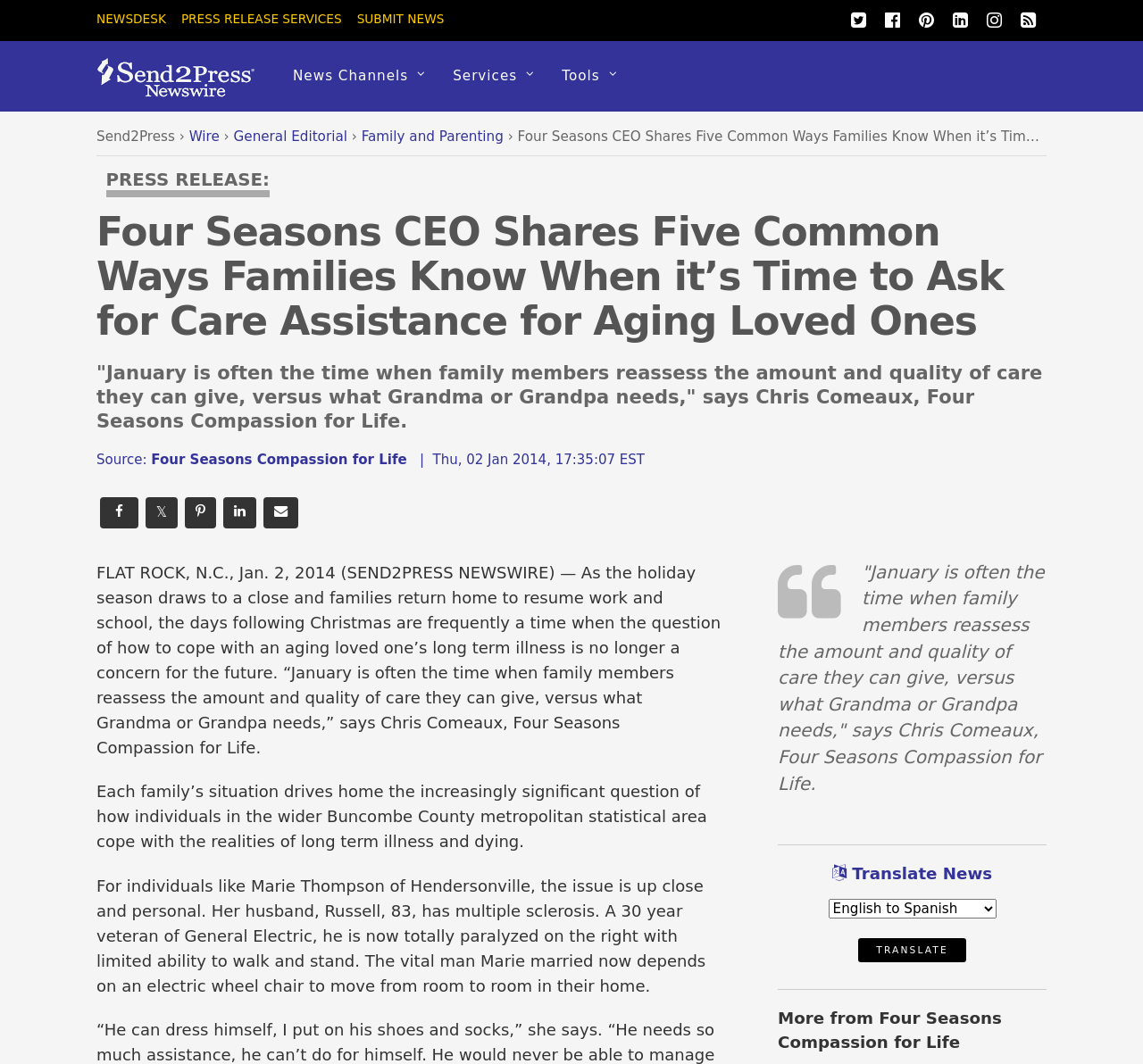For the following element description, predict the bounding box coordinates in the format (top-left x, top-left y, bottom-right x, bottom-right y). All values should be floating point numbers between 0 and 1. Description: News Channels

[0.245, 0.039, 0.384, 0.105]